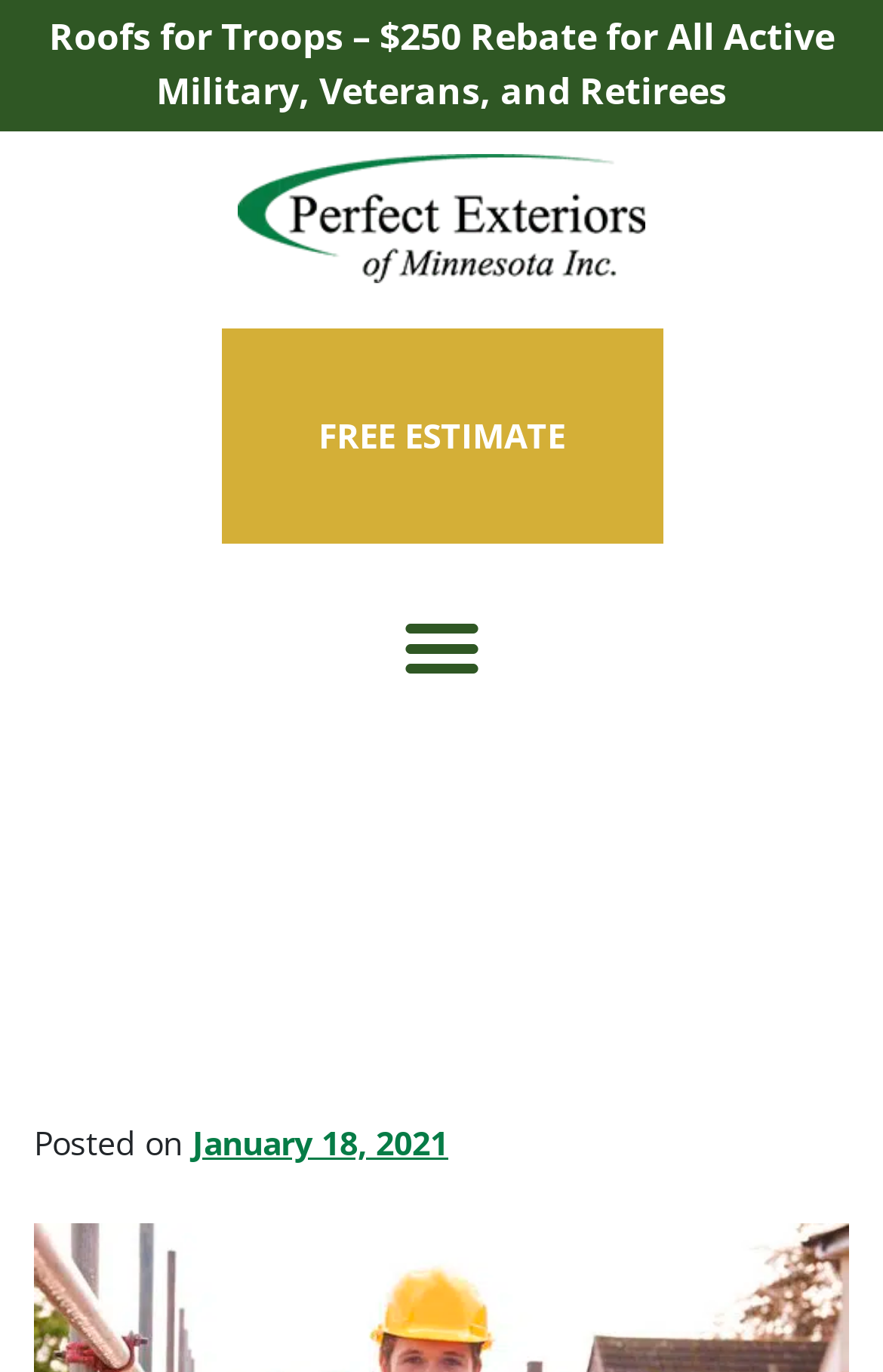Using the format (top-left x, top-left y, bottom-right x, bottom-right y), provide the bounding box coordinates for the described UI element. All values should be floating point numbers between 0 and 1: FREE ESTIMATE

[0.25, 0.239, 0.75, 0.396]